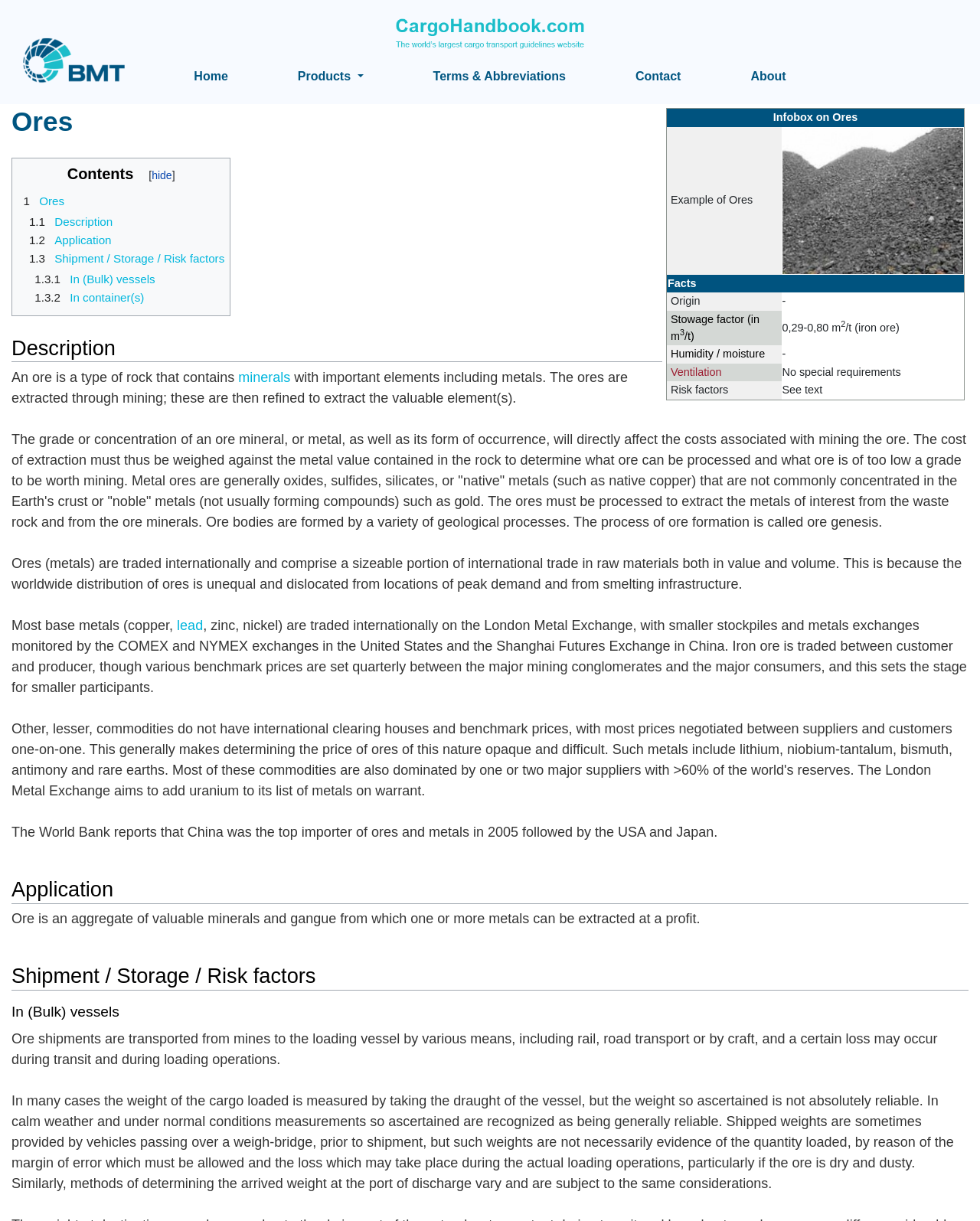What is the top importer of ores and metals in 2005?
We need a detailed and meticulous answer to the question.

According to the text, the World Bank reports that China was the top importer of ores and metals in 2005, followed by the USA and Japan.